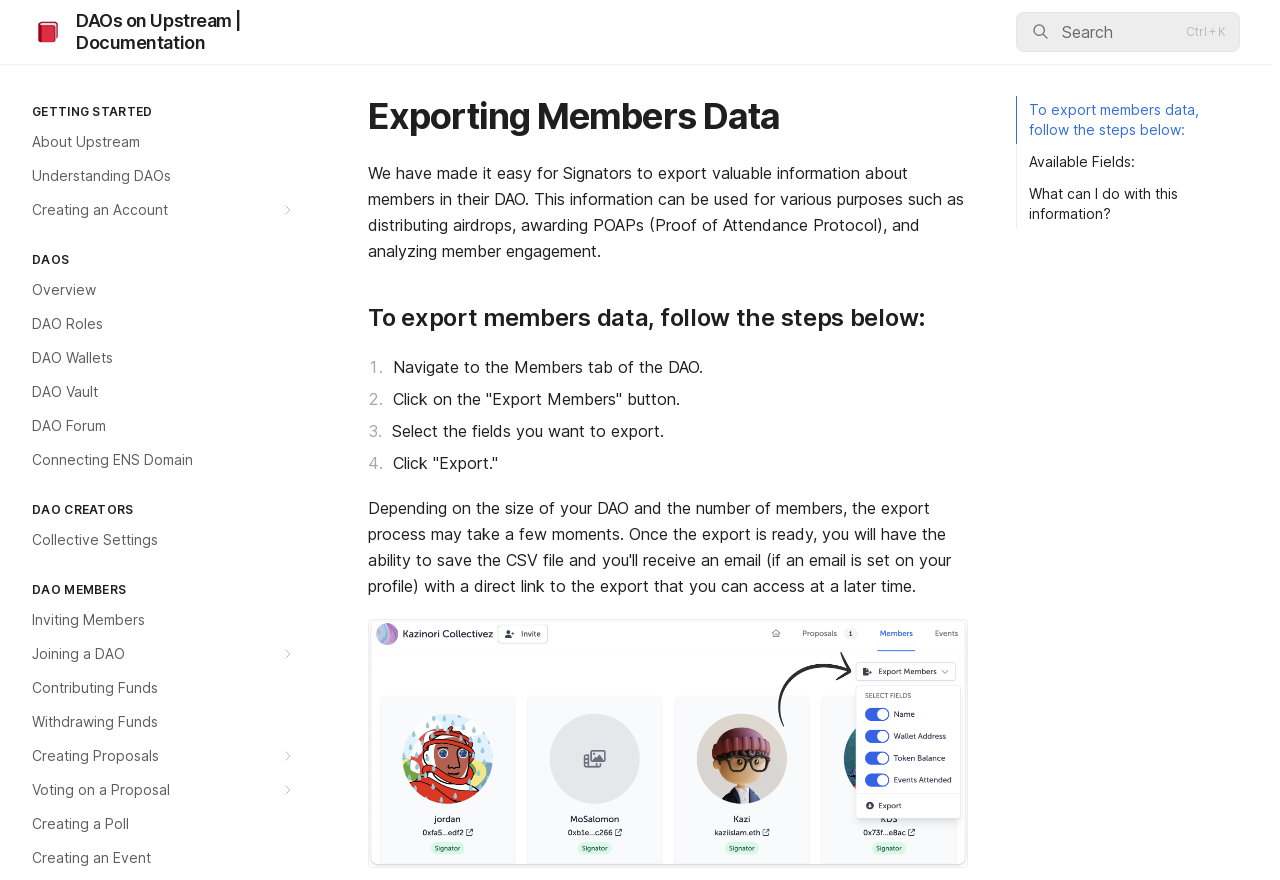With reference to the image, please provide a detailed answer to the following question: What is the first step to export members data?

The first step to export members data is to navigate to the Members tab of the DAO, as indicated in the instructions provided on the webpage.